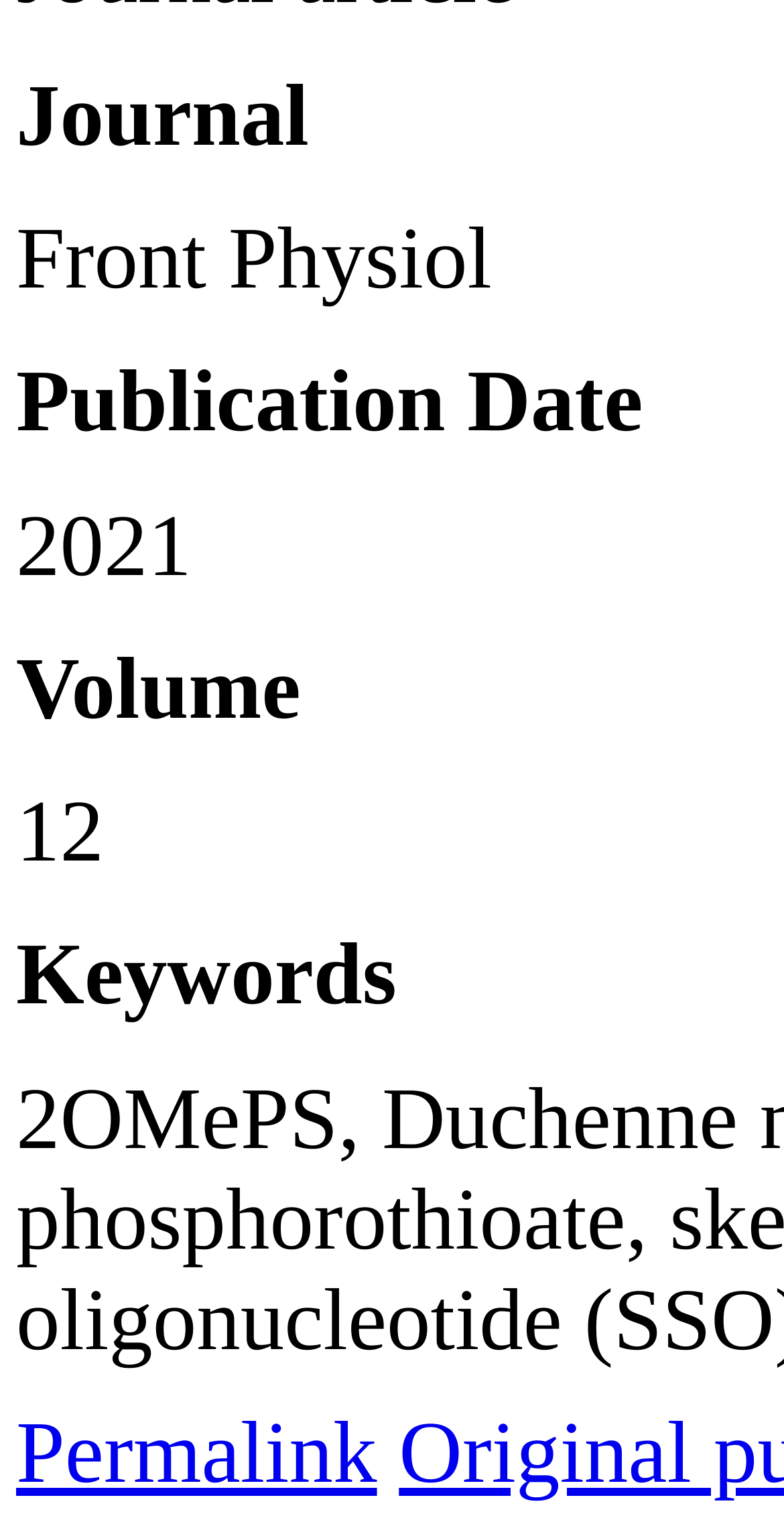Using the provided element description: "Permalink", identify the bounding box coordinates. The coordinates should be four floats between 0 and 1 in the order [left, top, right, bottom].

[0.021, 0.924, 0.481, 0.988]